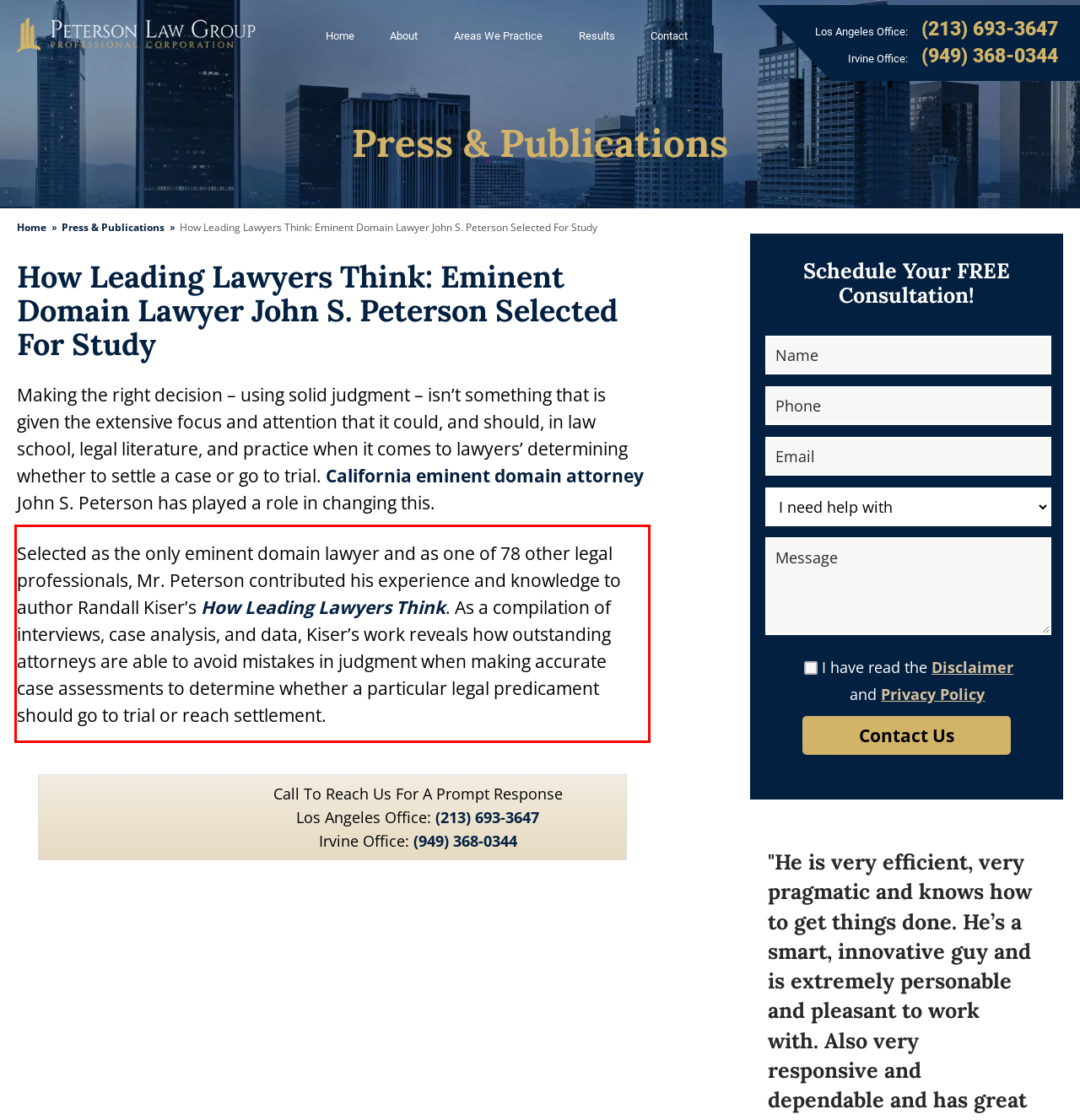Identify the text inside the red bounding box in the provided webpage screenshot and transcribe it.

Selected as the only eminent domain lawyer and as one of 78 other legal professionals, Mr. Peterson contributed his experience and knowledge to author Randall Kiser’s How Leading Lawyers Think. As a compilation of interviews, case analysis, and data, Kiser’s work reveals how outstanding attorneys are able to avoid mistakes in judgment when making accurate case assessments to determine whether a particular legal predicament should go to trial or reach settlement.